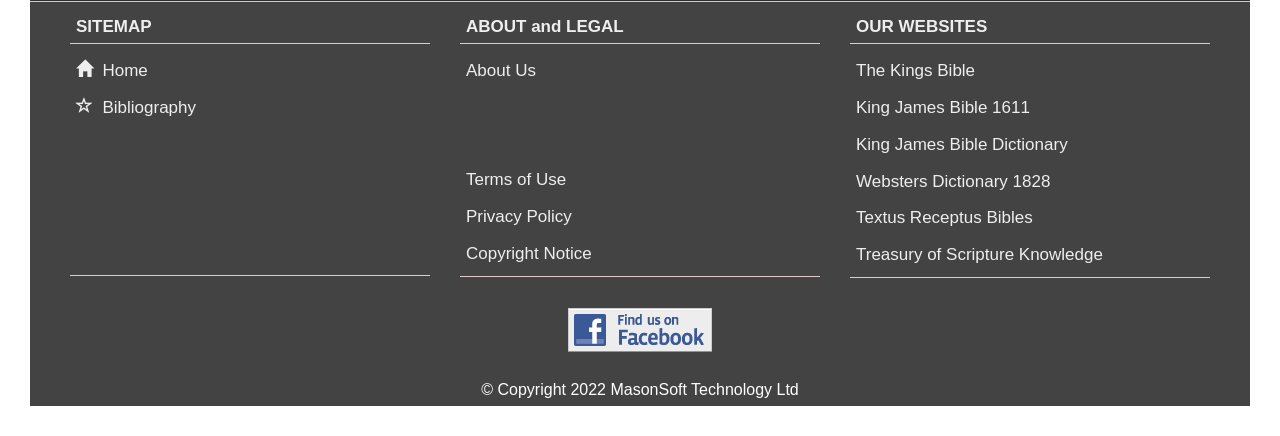What is the main category of the website?
Kindly give a detailed and elaborate answer to the question.

Based on the website's structure and content, it appears to be a collection of Bible and dictionary resources, with links to different versions of the Bible and dictionaries.